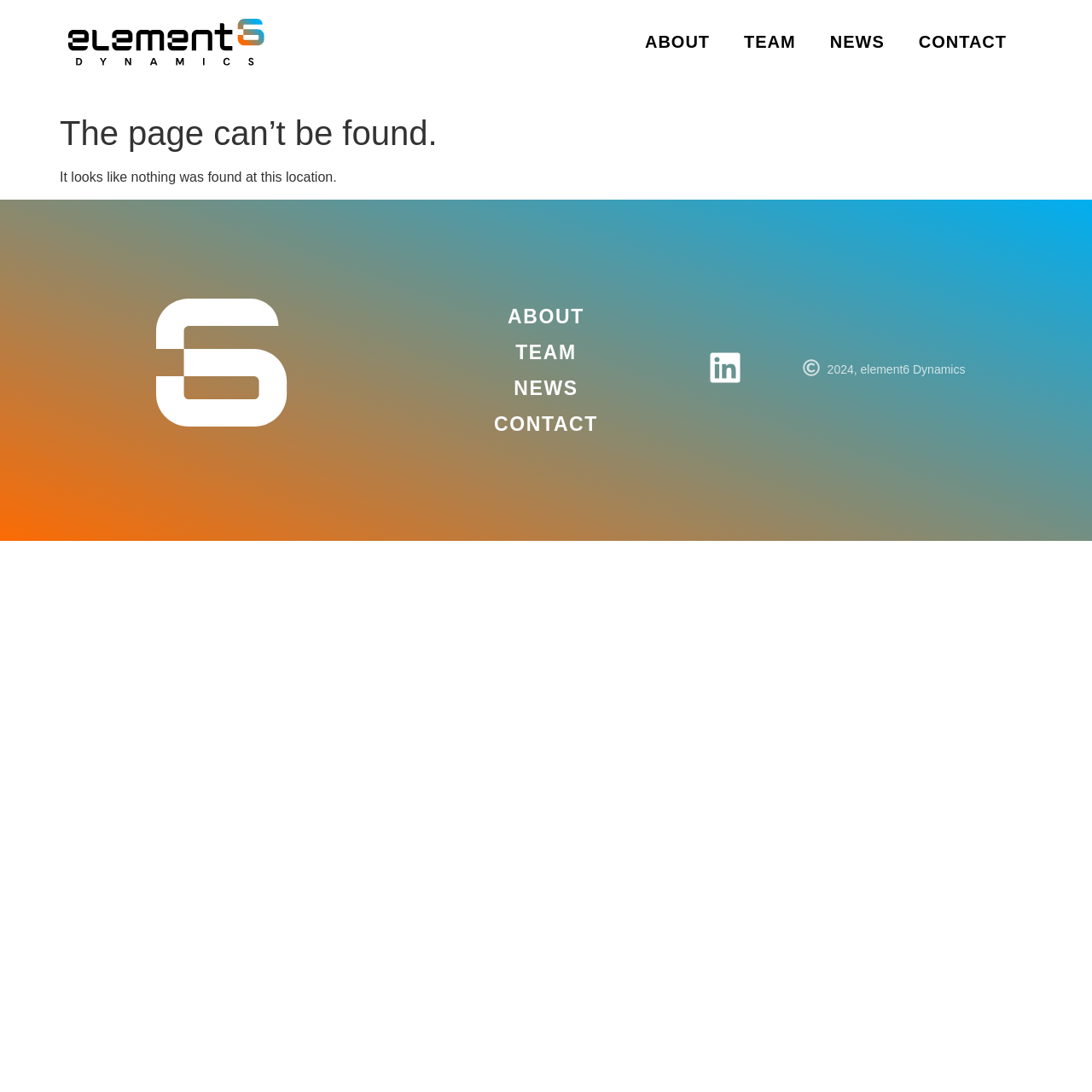What is the message displayed on the page?
From the screenshot, provide a brief answer in one word or phrase.

The page can’t be found.